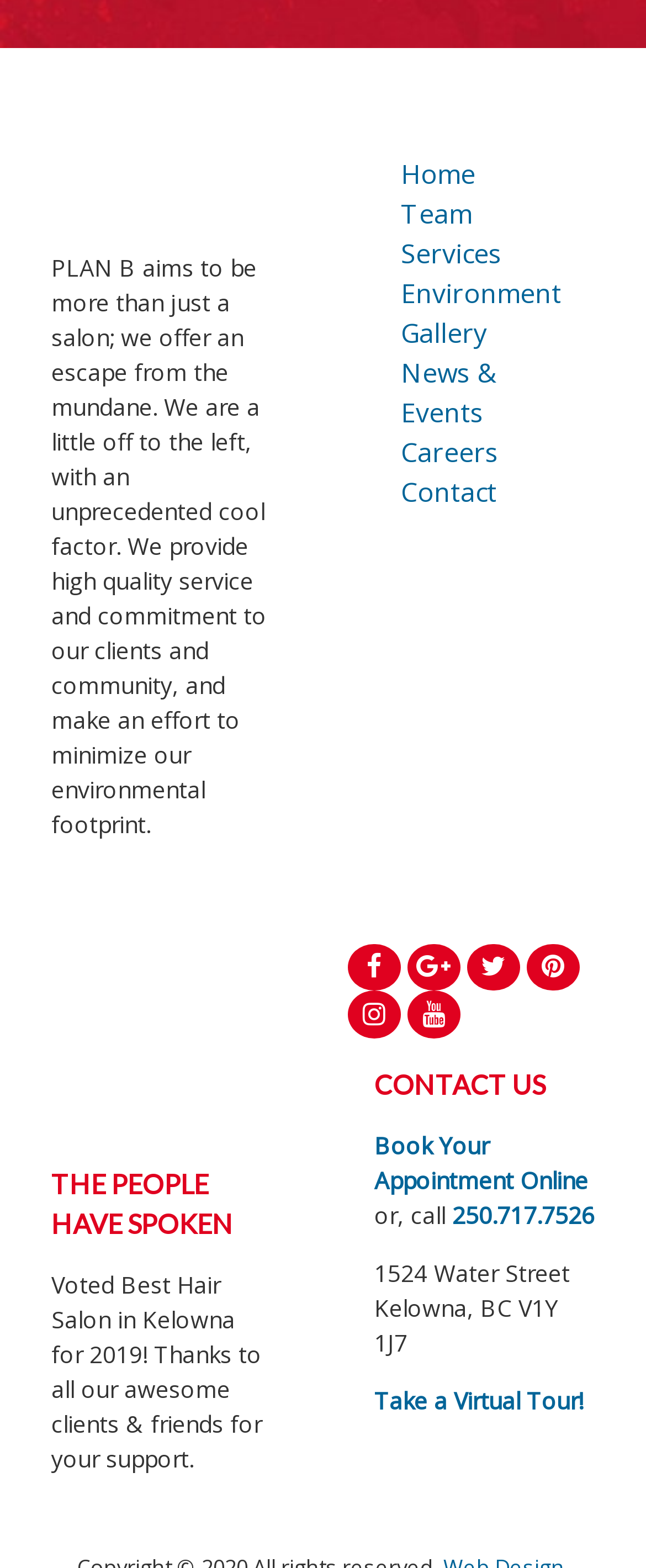Locate the bounding box coordinates of the area to click to fulfill this instruction: "Click on the 'Home' link". The bounding box should be presented as four float numbers between 0 and 1, in the order [left, top, right, bottom].

[0.621, 0.099, 0.736, 0.122]